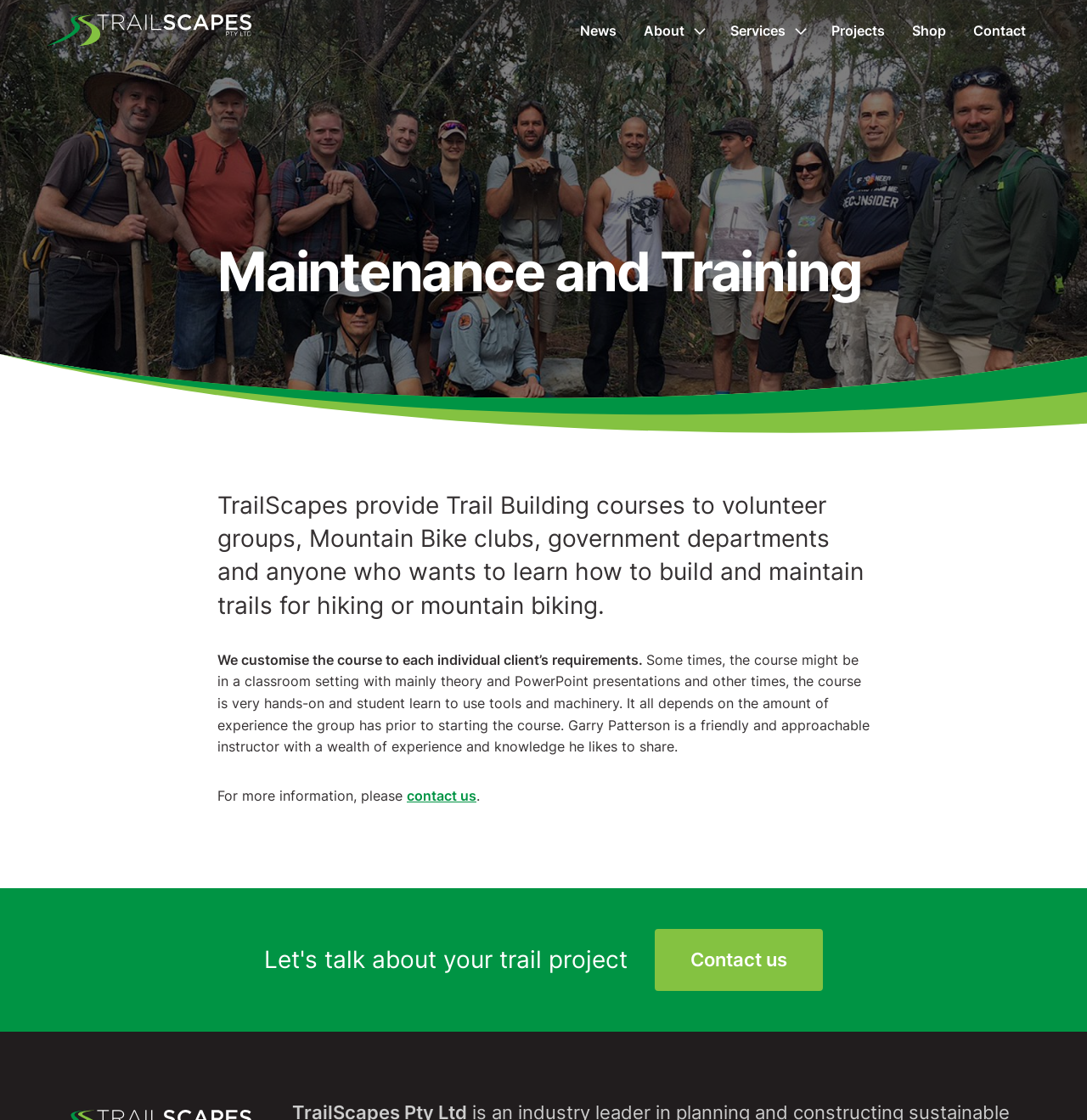Please identify the coordinates of the bounding box that should be clicked to fulfill this instruction: "Go to the News page".

[0.521, 0.0, 0.58, 0.055]